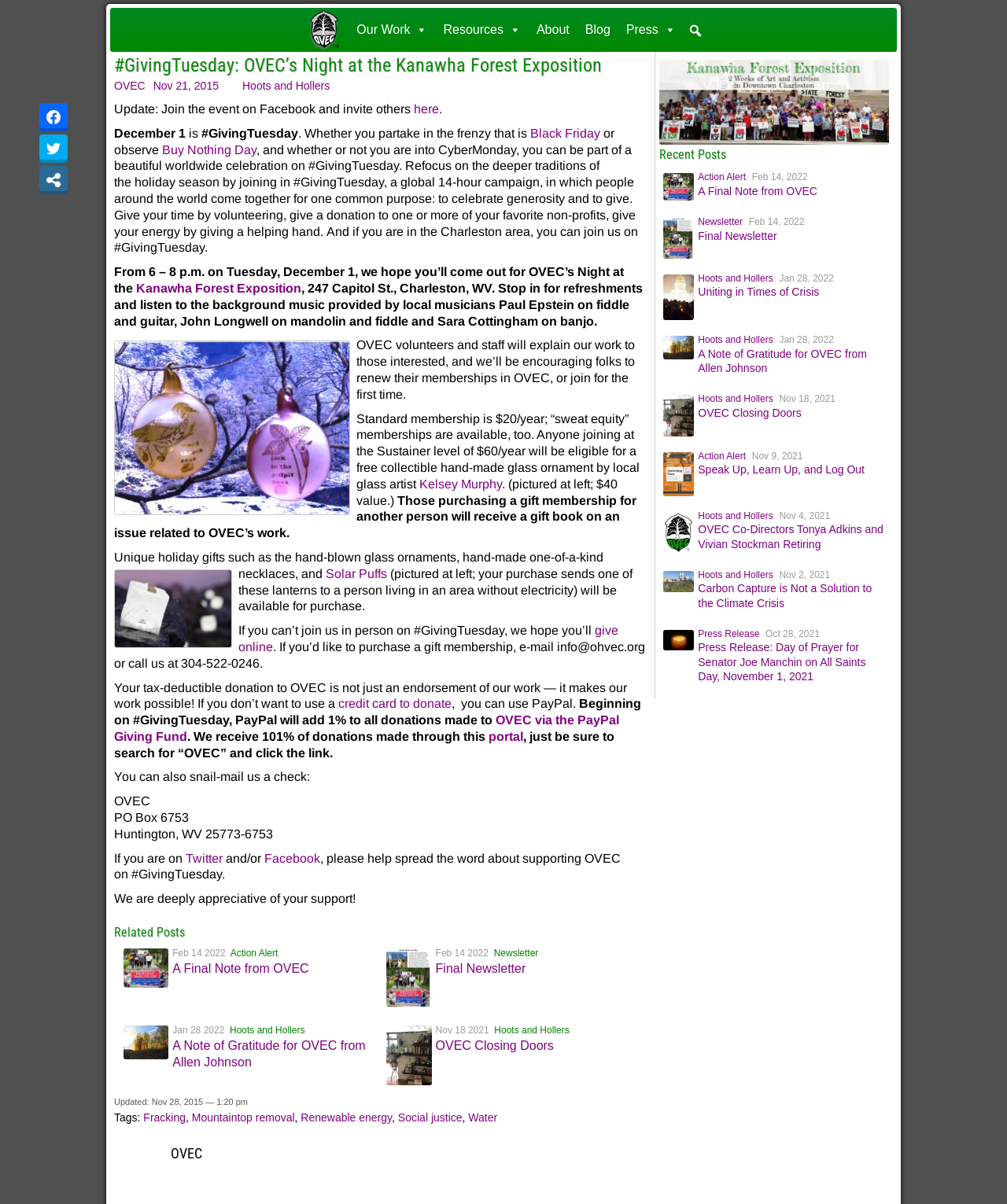Please locate the bounding box coordinates of the element that needs to be clicked to achieve the following instruction: "Join OVEC’s Night at the Kanawha Forest Exposition". The coordinates should be four float numbers between 0 and 1, i.e., [left, top, right, bottom].

[0.113, 0.22, 0.62, 0.245]